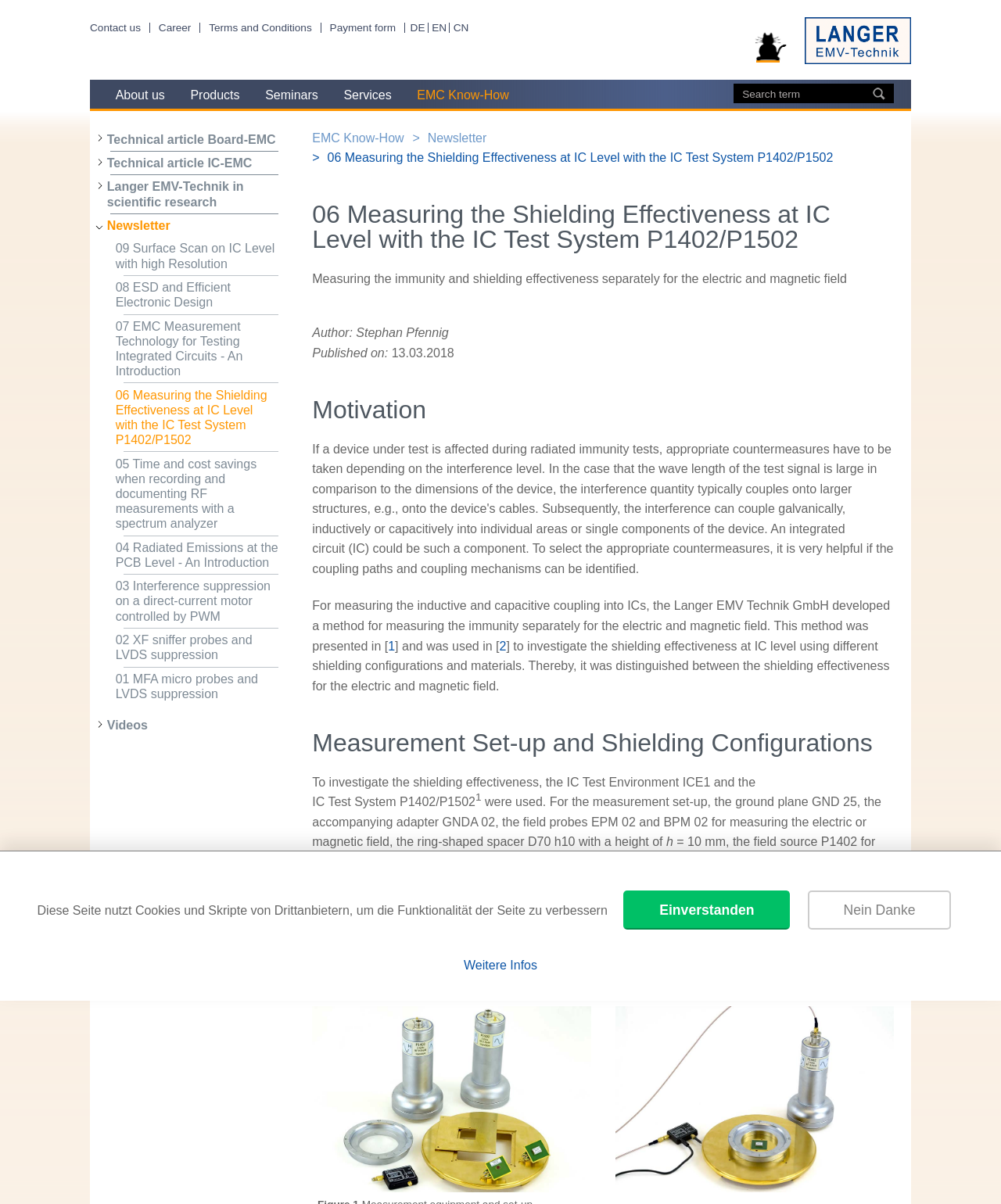Explain in detail what is displayed on the webpage.

This webpage is about Langer EMV-Technik, a company that specializes in electromagnetic compatibility (EMC) and radio-frequency interference (RFI) testing. The page has a navigation menu at the top with links to various sections, including "Contact us", "Career", "Terms and Conditions", and more. Below the navigation menu, there is a logo of the company, which is a black cat, accompanied by a link to the company's homepage.

On the left side of the page, there is a sidebar with links to different technical articles, including "Board-EMC", "IC-EMC", and "EMC Know-How". There are also links to videos and newsletters.

The main content of the page is an article titled "06 Measuring the Shielding Effectiveness at IC Level with the IC Test System P1402/P1502". The article has several sections, including "Motivation", "Measurement Set-up and Shielding Configurations", and more. The article discusses the importance of measuring the immunity and shielding effectiveness separately for electric and magnetic fields and presents a method for doing so using the IC Test System P1402/P1502.

The article includes several images, including diagrams of the measurement set-up and shielding configurations. There are also links to references and additional information throughout the article.

At the bottom of the page, there is a notice about the use of cookies and scripts from third-party providers to improve the functionality of the page. There are also buttons to accept or decline the use of these cookies and scripts, as well as a link to more information.